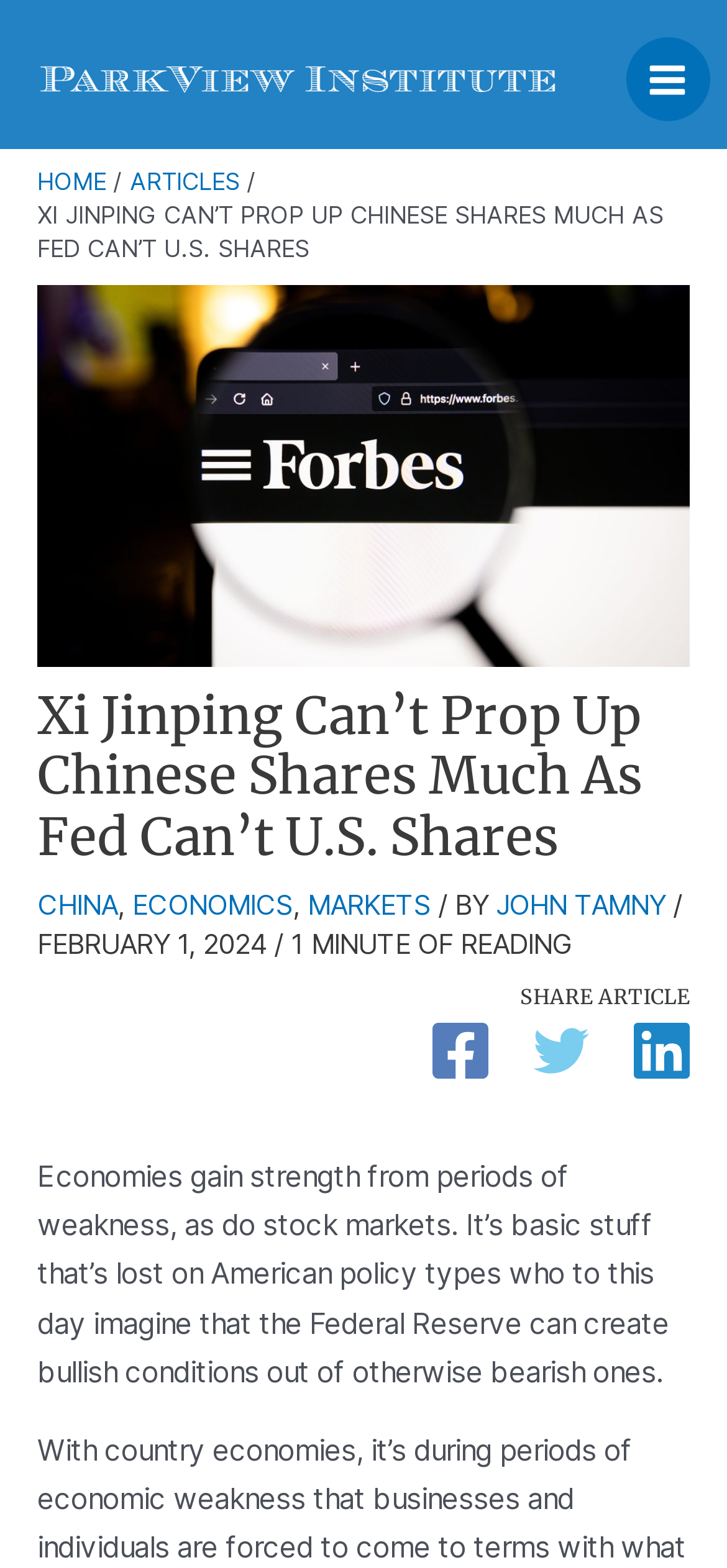Locate the bounding box coordinates of the area you need to click to fulfill this instruction: 'Click the 'Main Menu' button'. The coordinates must be in the form of four float numbers ranging from 0 to 1: [left, top, right, bottom].

[0.86, 0.024, 0.976, 0.077]